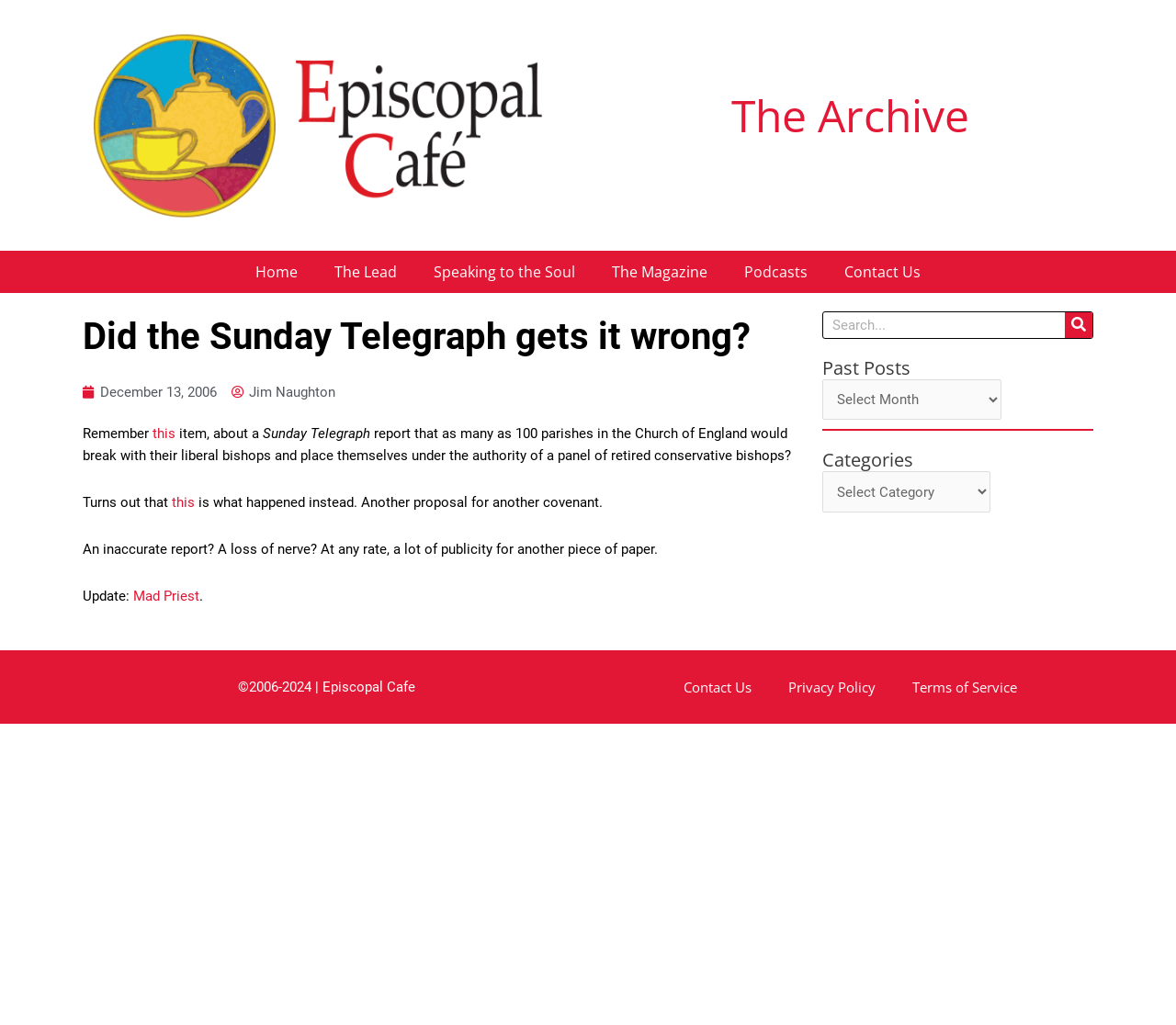What is the name of the website?
Based on the image, answer the question with a single word or brief phrase.

Episcopal Cafe